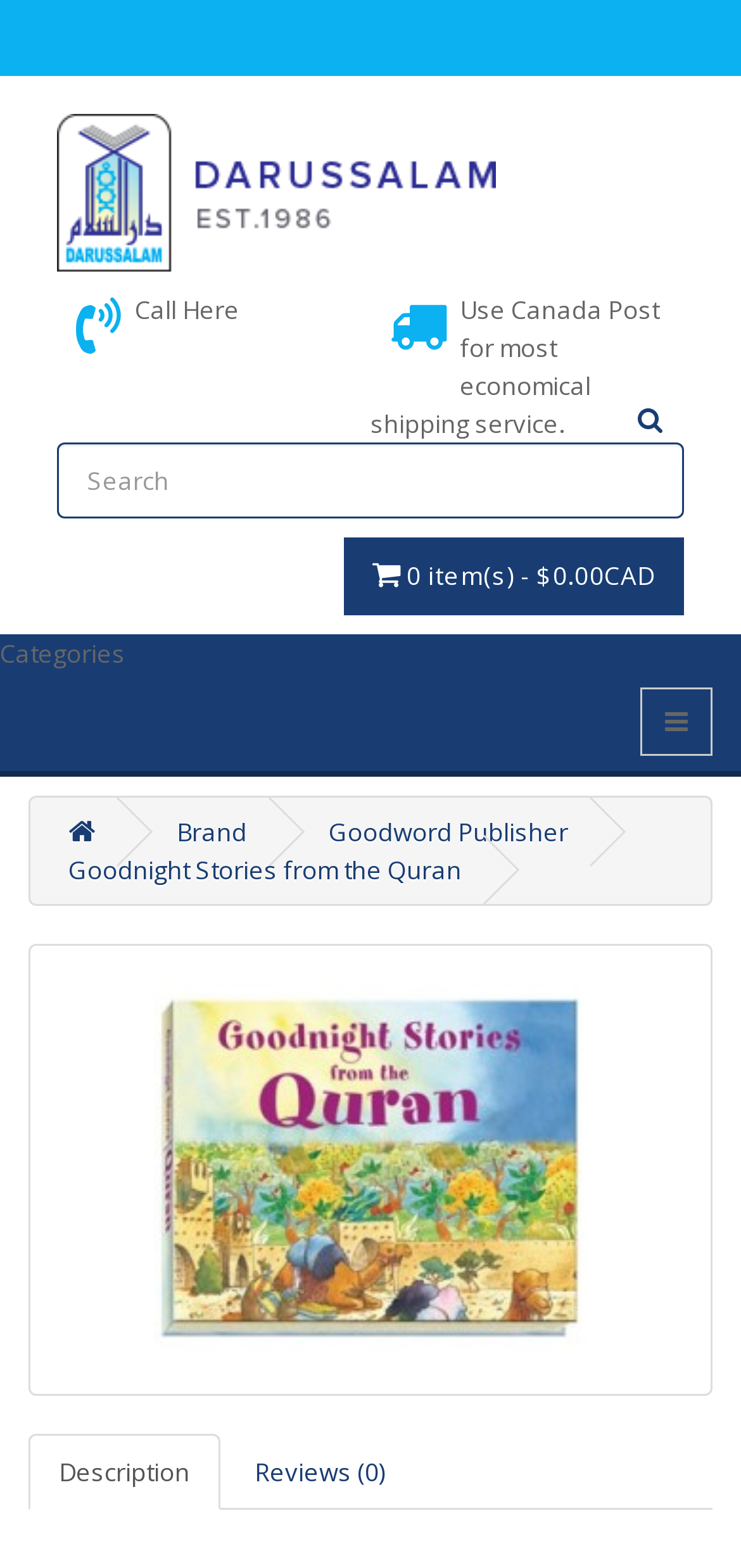Answer the question below in one word or phrase:
What is the name of the store?

DARUSSALAM CANADA STORE